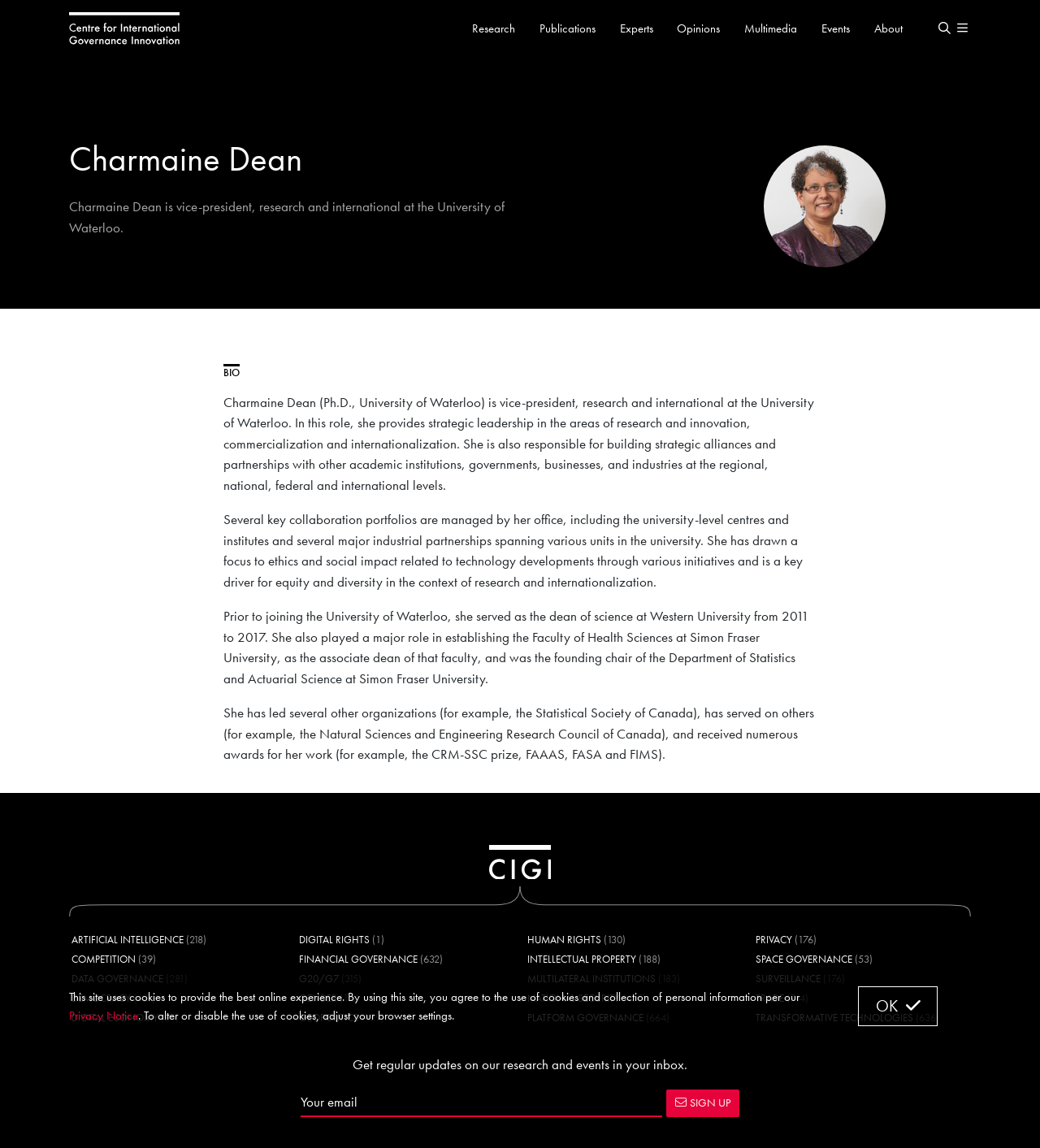Respond to the question below with a single word or phrase: What is the name of the faculty Charmaine Dean helped establish at Simon Fraser University?

Faculty of Health Sciences